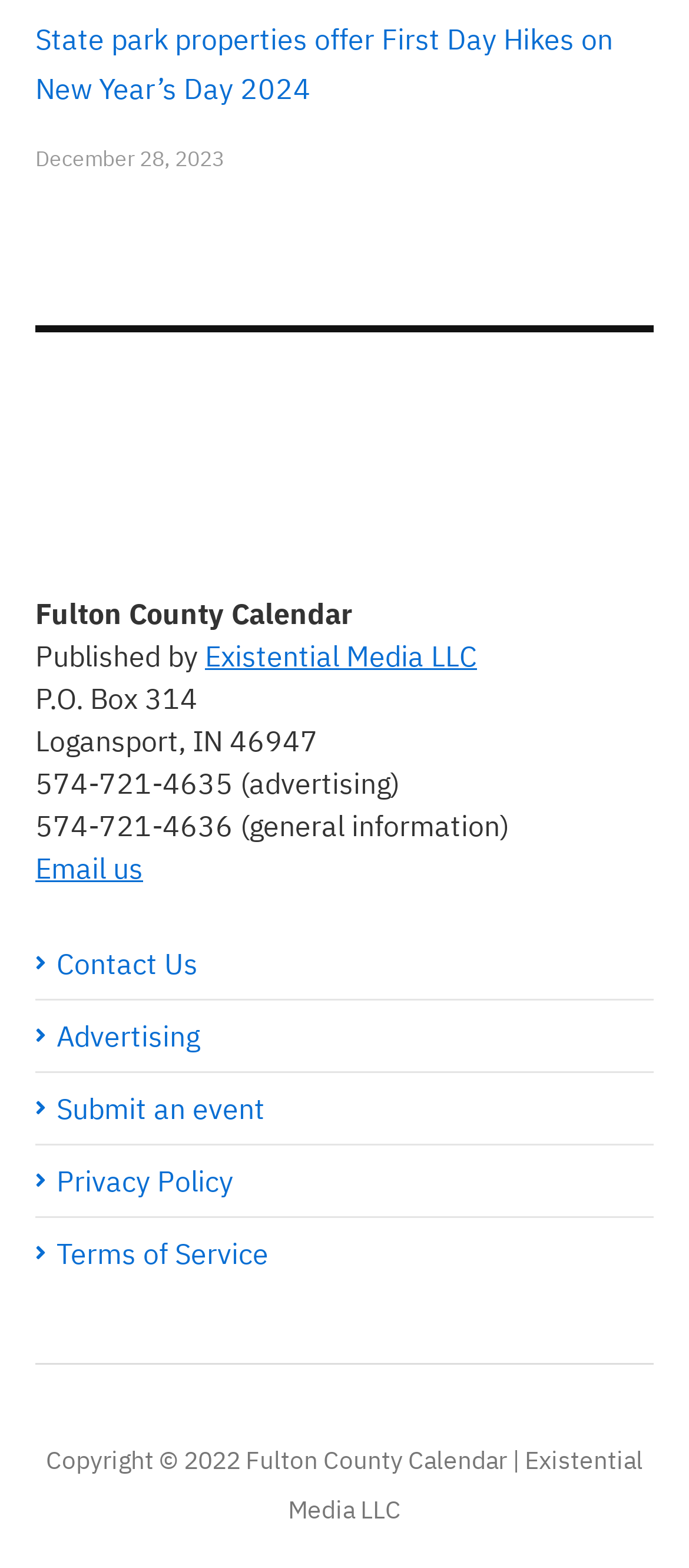How many links are there in the footer section?
Refer to the image and provide a concise answer in one word or phrase.

6